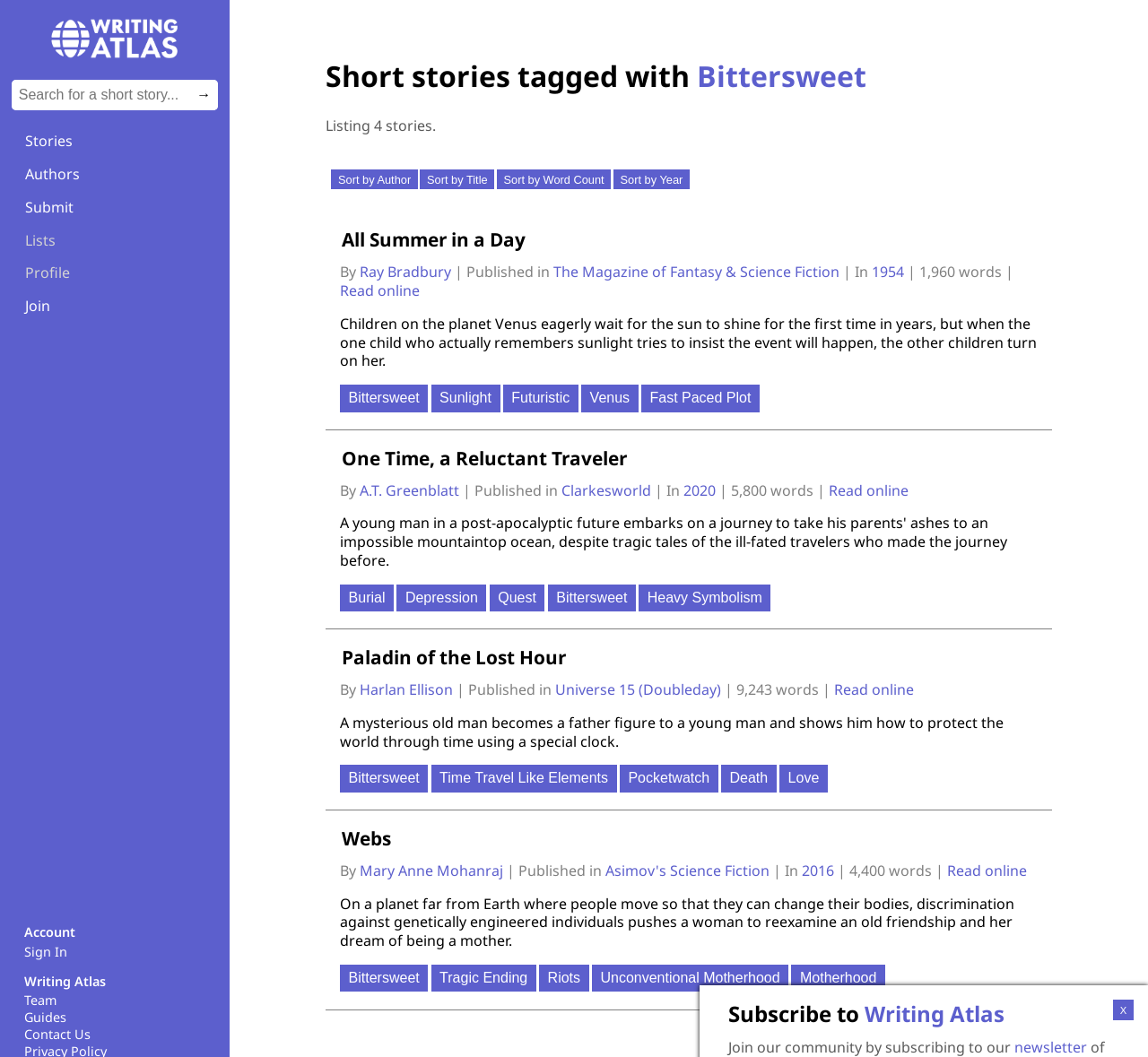What is the search box placeholder text?
Look at the image and respond with a one-word or short-phrase answer.

Search for a short story...